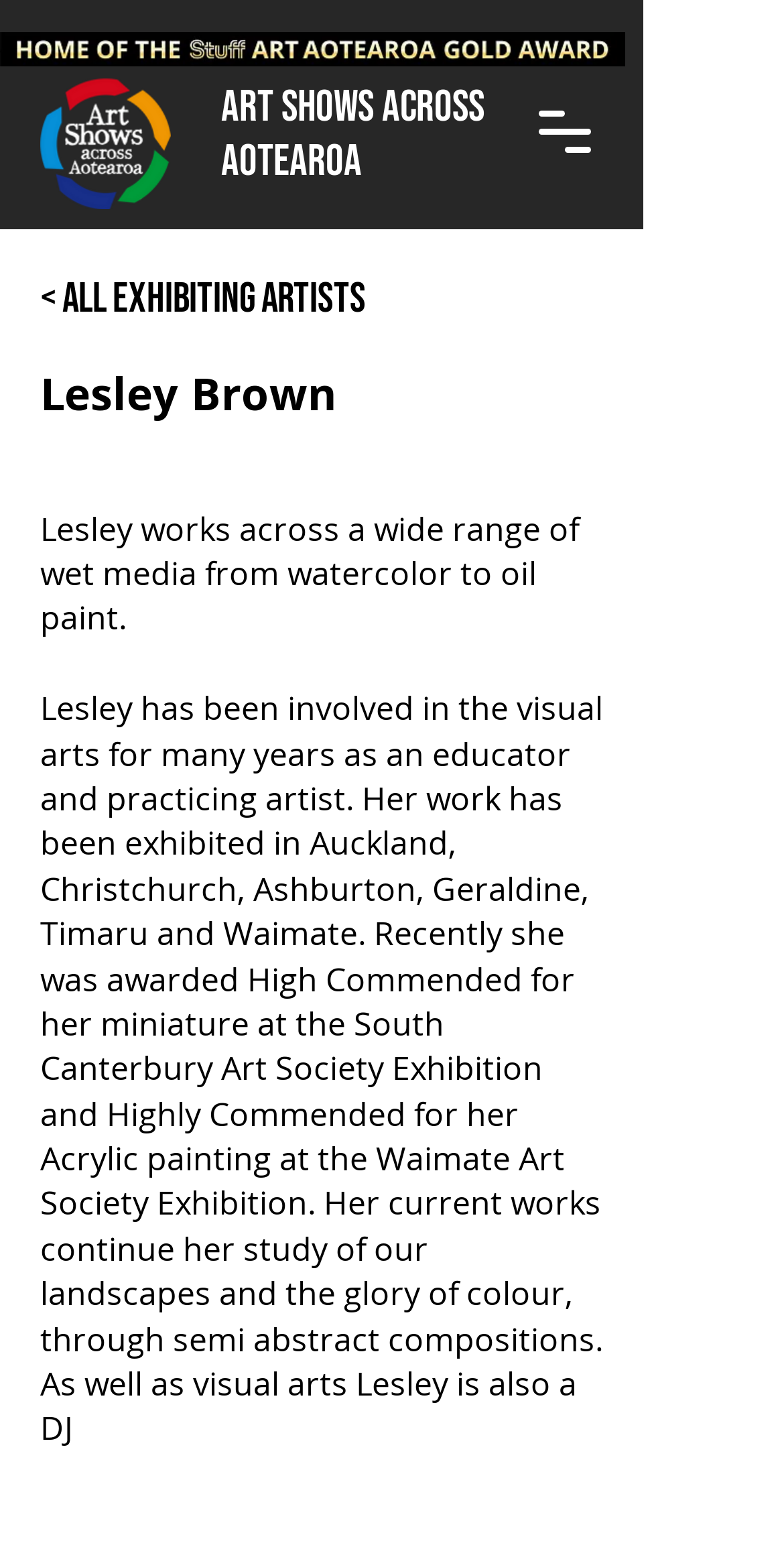Explain in detail what you observe on this webpage.

The webpage is about Lesley Brown, an artist. At the top left corner, there is a logo of Art Shows Across Aoteoroa, which is an organizer of New Zealand's largest art shows. Next to the logo, there is a gold award banner image. 

Below the logo, there is a heading that reads "art shows across aotearoa". On the right side of the heading, there is a button to open a navigation menu. 

When the navigation menu is opened, there is a link to "All Exhibiting Artists" at the top, followed by a heading with the artist's name, "Lesley Brown". Below the artist's name, there is a blank heading, and then a paragraph of text that describes Lesley's work in wet media, including watercolor and oil paint. 

Further down, there is another paragraph of text that provides more information about Lesley's background as an educator and practicing artist, including her exhibition history and awards. Finally, there is a sentence that mentions Lesley is also a DJ.